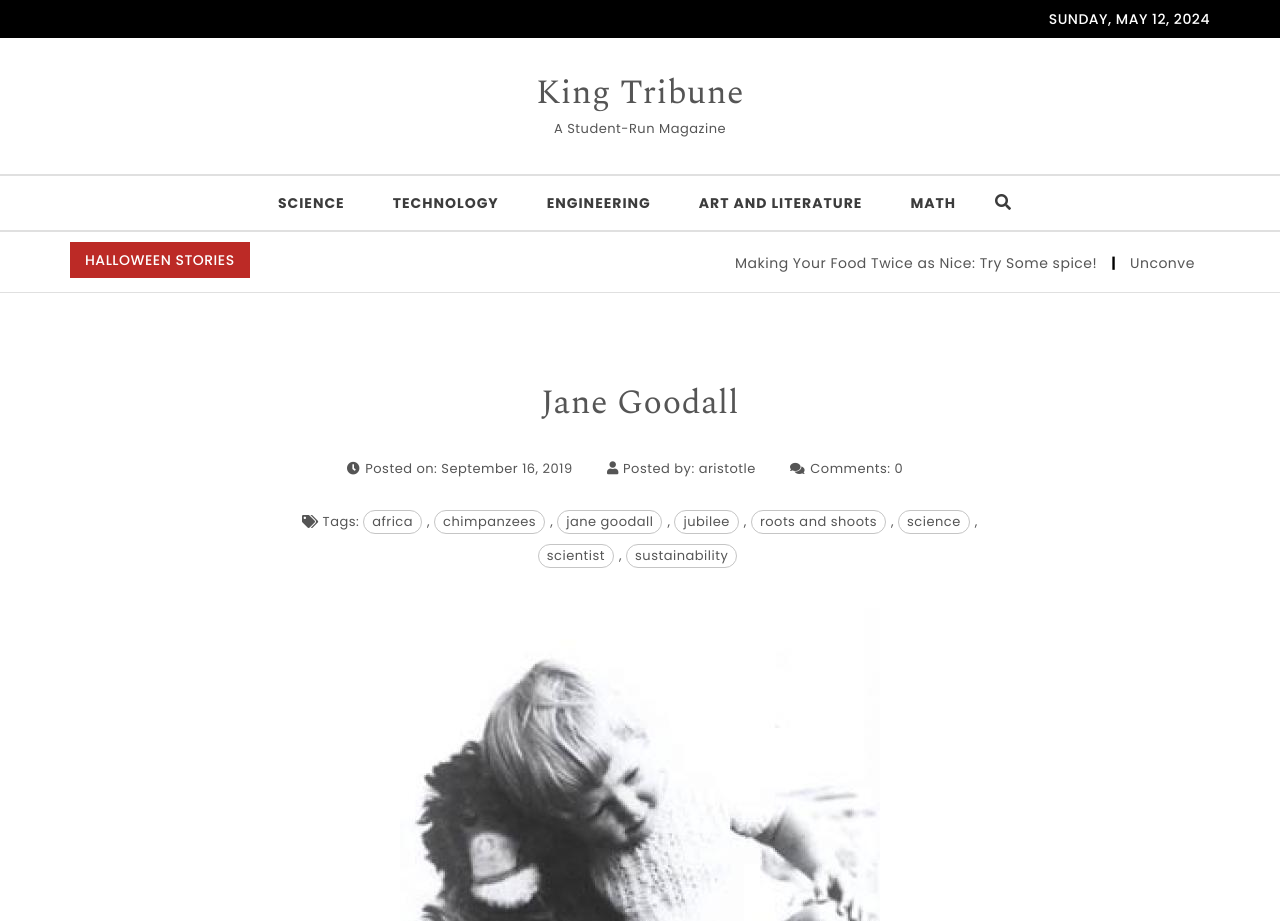Please locate the bounding box coordinates of the element that needs to be clicked to achieve the following instruction: "Visit the Product Reviews page". The coordinates should be four float numbers between 0 and 1, i.e., [left, top, right, bottom].

None